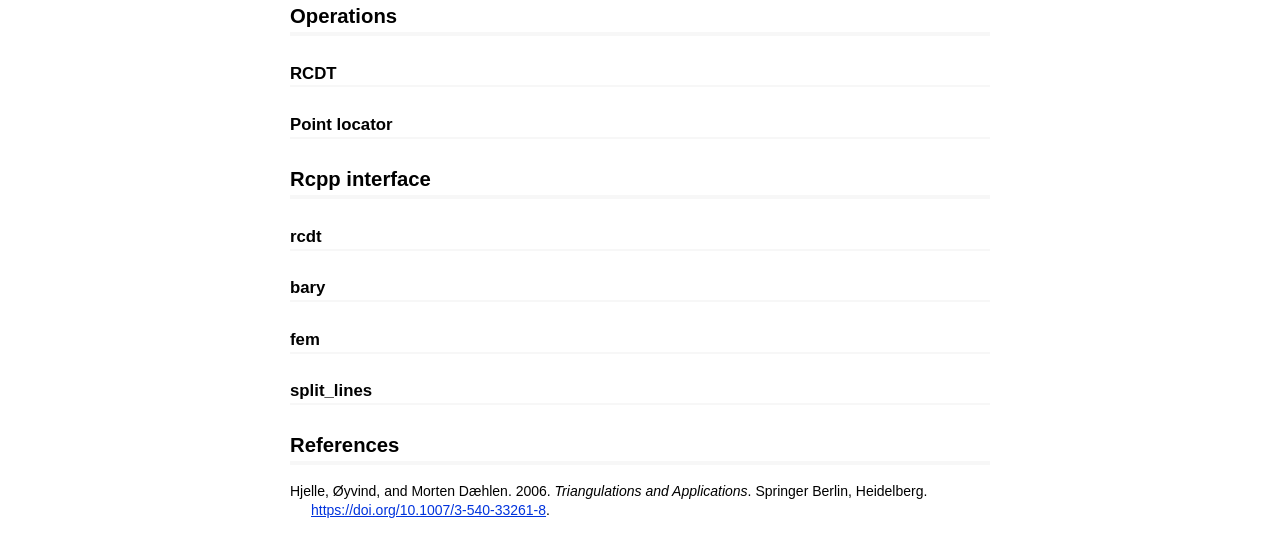What is the last heading on the webpage?
Refer to the screenshot and respond with a concise word or phrase.

References